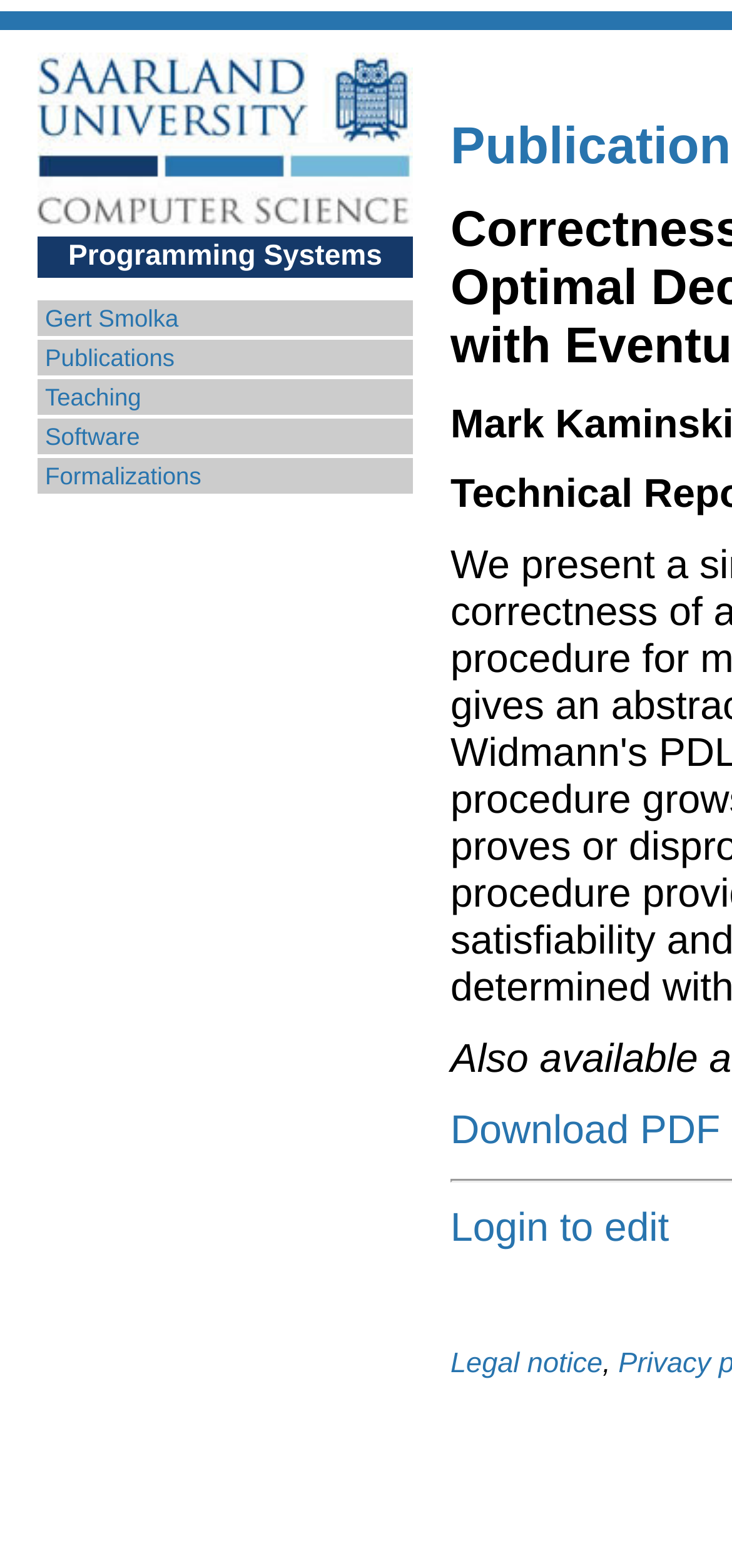How many links are there in the top-left corner?
Based on the image, give a one-word or short phrase answer.

2